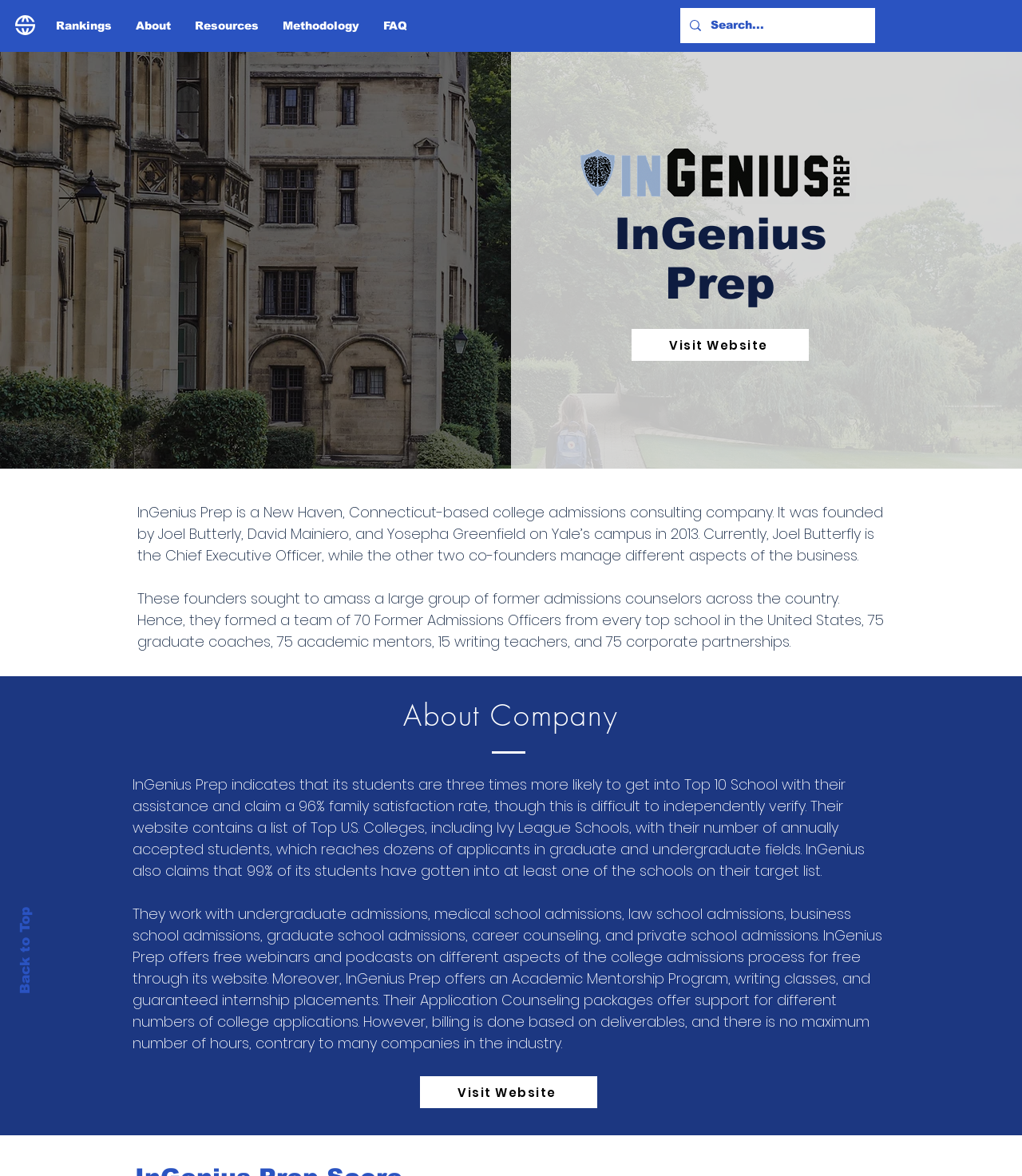How many former admissions officers does InGenius Prep have?
Please provide a detailed answer to the question.

The number of former admissions officers can be found in the StaticText element with the text 'These founders sought to amass a large group of former admissions counselors across the country. Hence, they formed a team of 70 Former Admissions Officers from every top school in the United States...'.